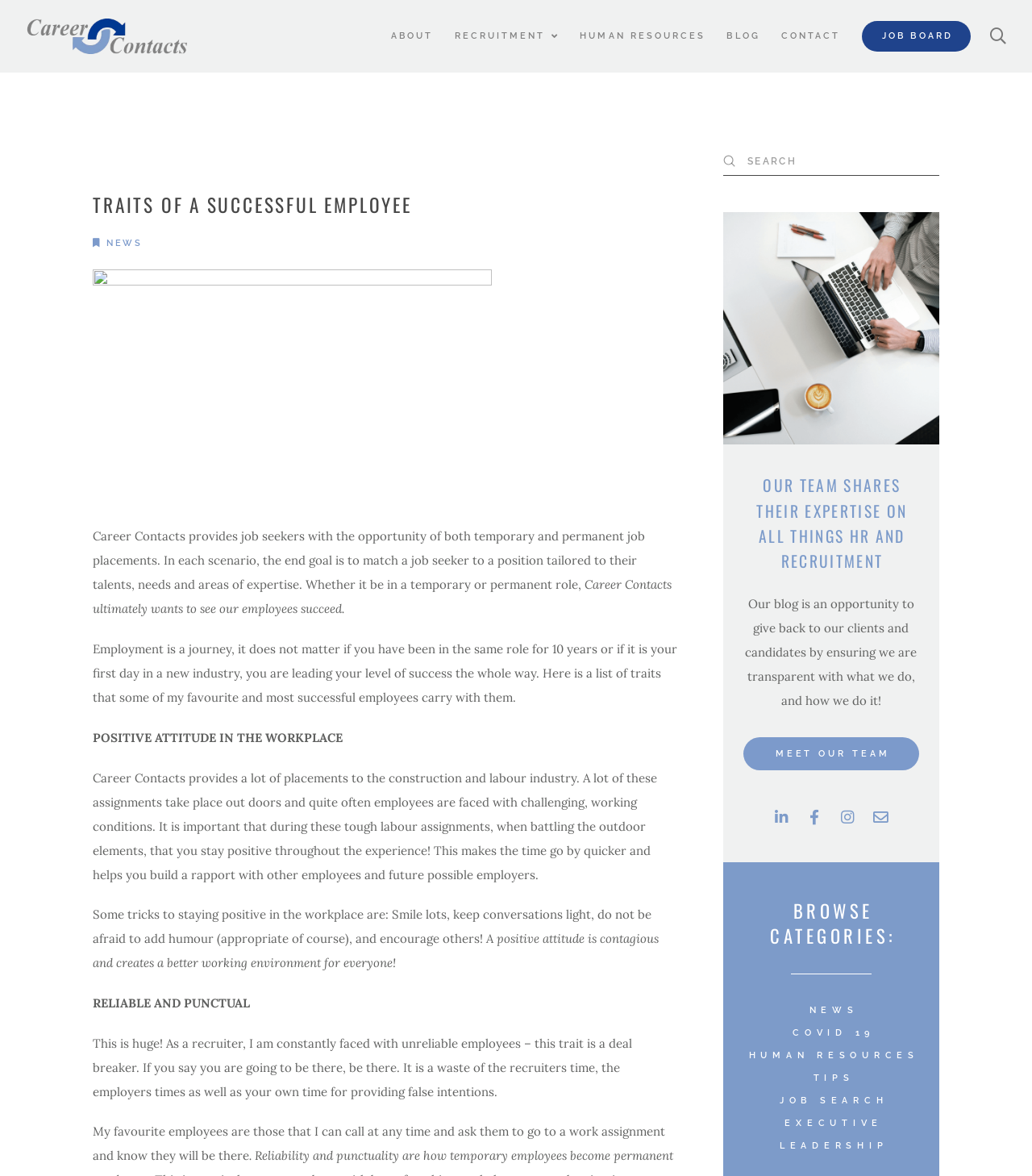Determine the bounding box for the described UI element: "Meet our Team".

[0.72, 0.627, 0.89, 0.655]